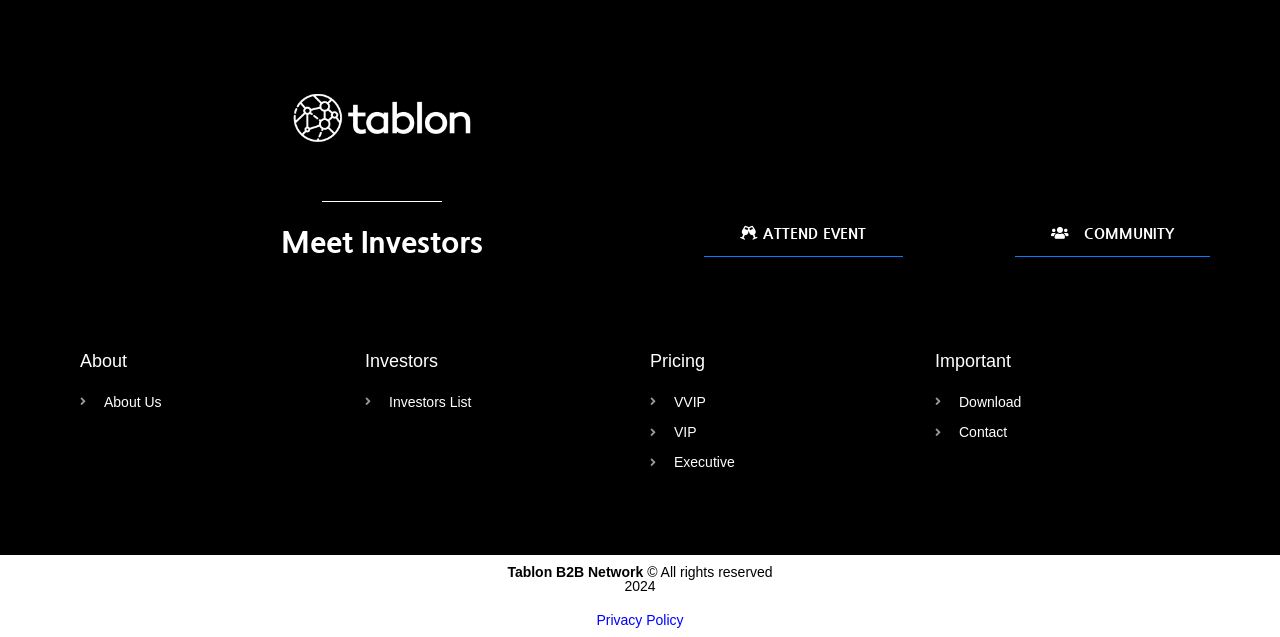Can you show the bounding box coordinates of the region to click on to complete the task described in the instruction: "View 'About Us'"?

[0.062, 0.612, 0.27, 0.652]